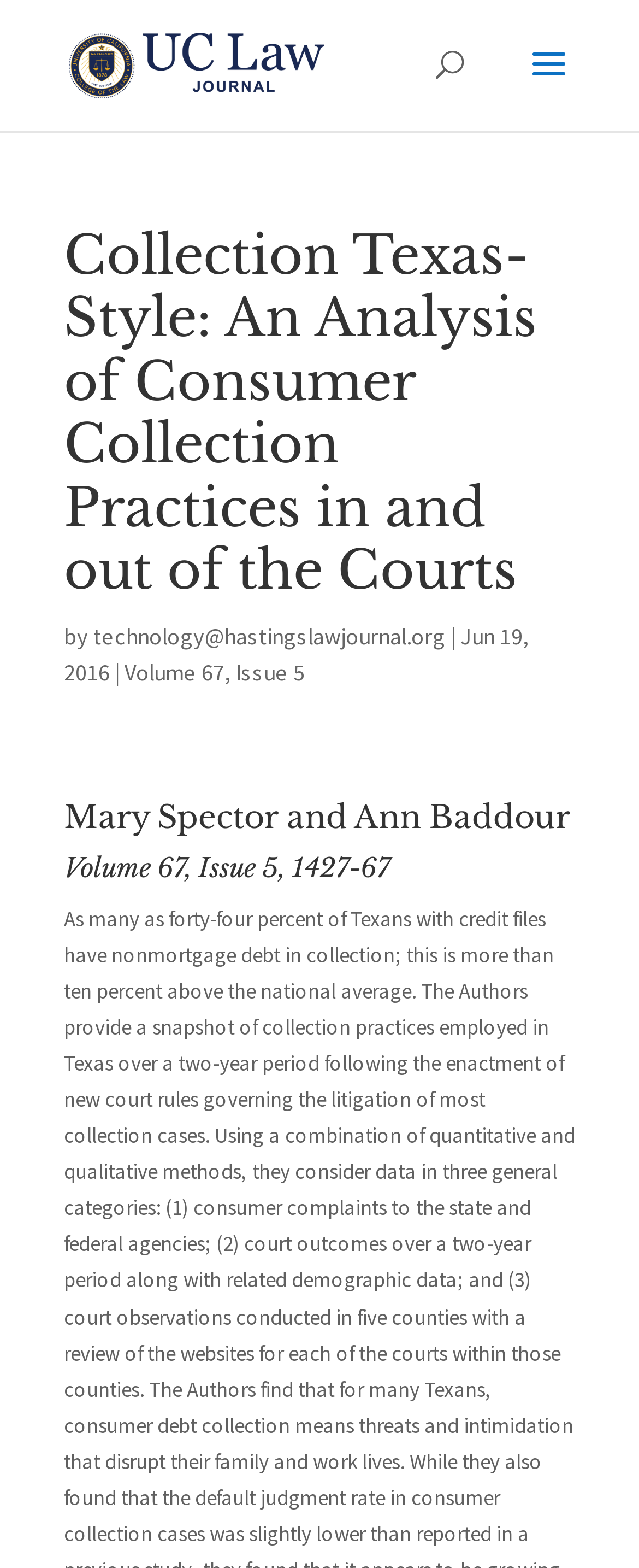Determine the bounding box coordinates for the UI element matching this description: "alt="UC Law Journal"".

[0.108, 0.032, 0.508, 0.049]